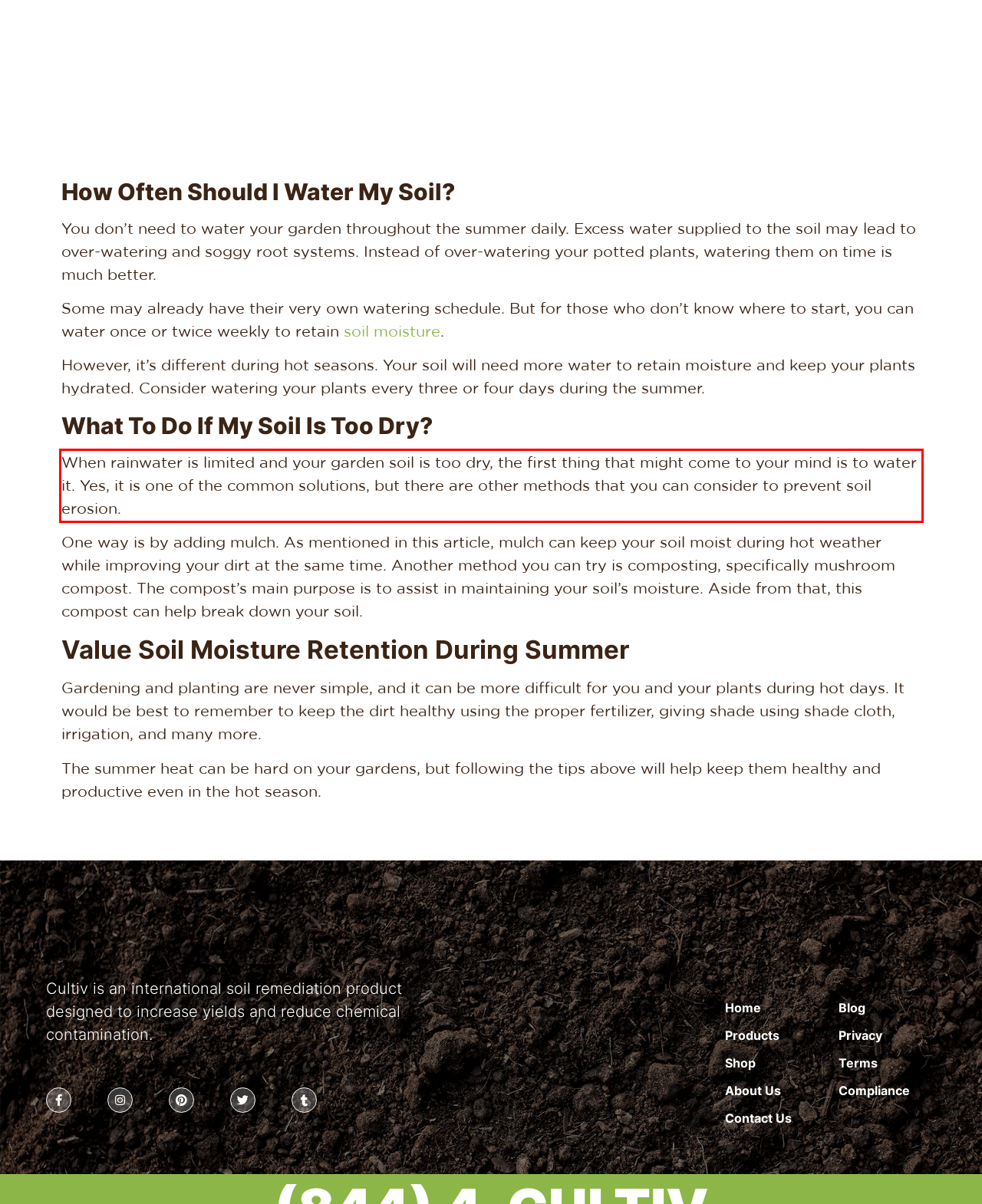You have a screenshot of a webpage, and there is a red bounding box around a UI element. Utilize OCR to extract the text within this red bounding box.

When rainwater is limited and your garden soil is too dry, the first thing that might come to your mind is to water it. Yes, it is one of the common solutions, but there are other methods that you can consider to prevent soil erosion.